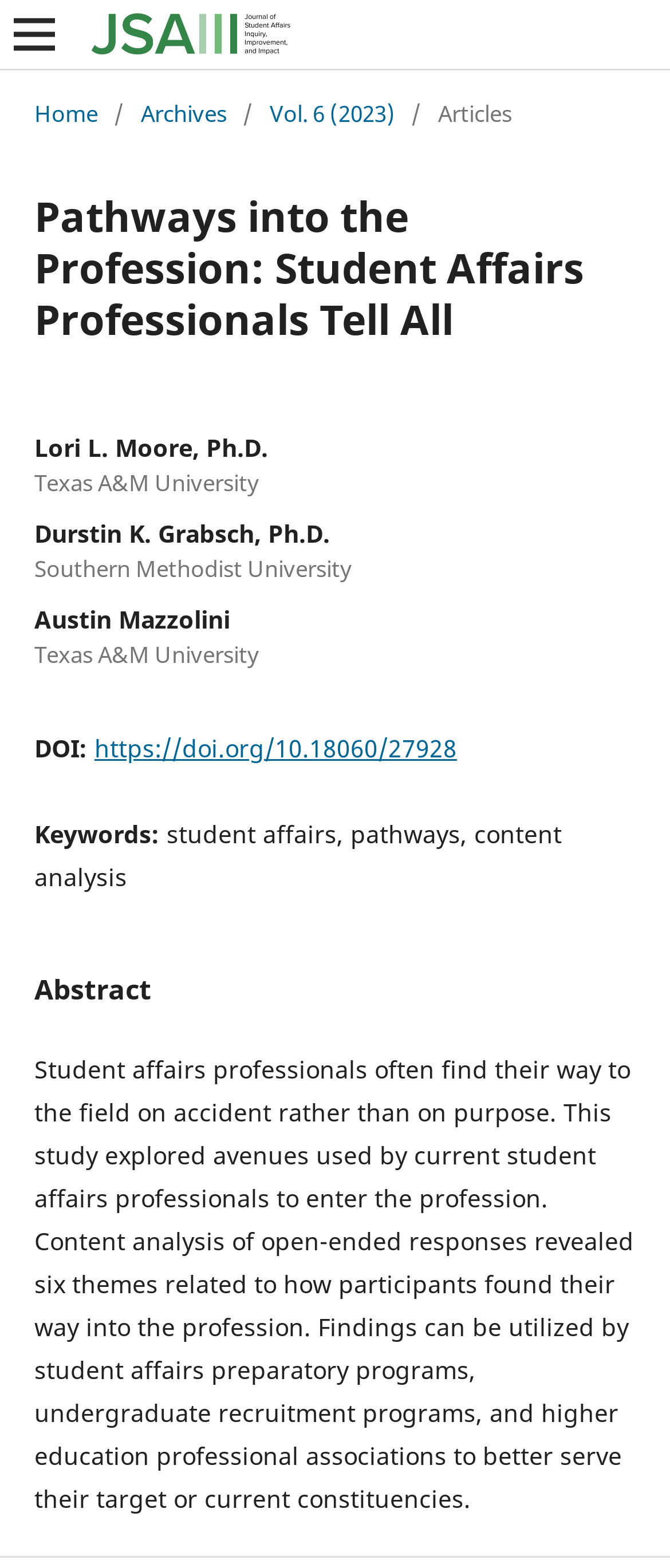Please provide a comprehensive response to the question below by analyzing the image: 
What is the DOI of the article?

I found the DOI of the article by looking at the link element that contains the DOI, which is located below the heading 'DOI:'.